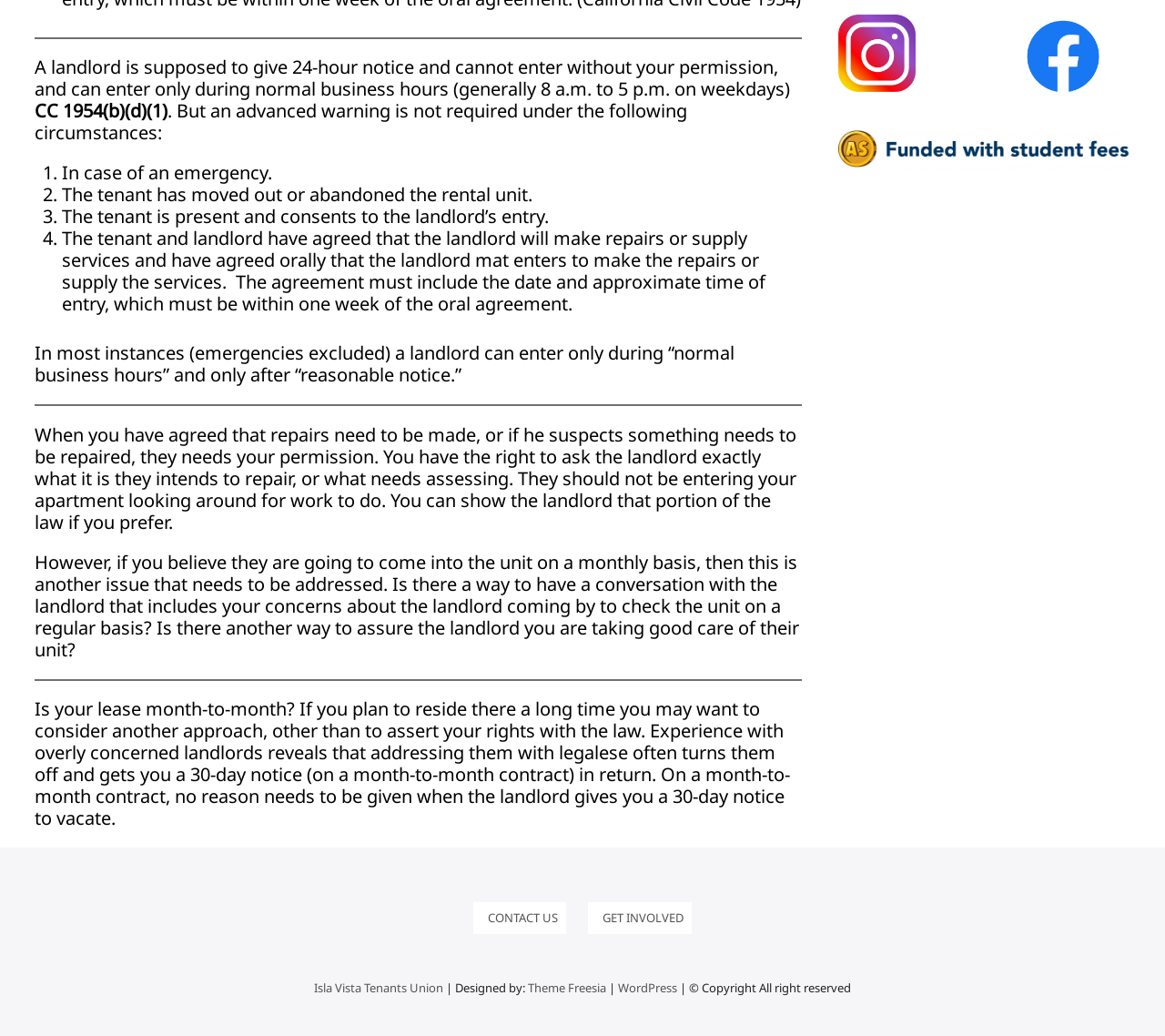Extract the bounding box coordinates of the UI element described: "Isla Vista Tenants Union". Provide the coordinates in the format [left, top, right, bottom] with values ranging from 0 to 1.

[0.27, 0.946, 0.38, 0.962]